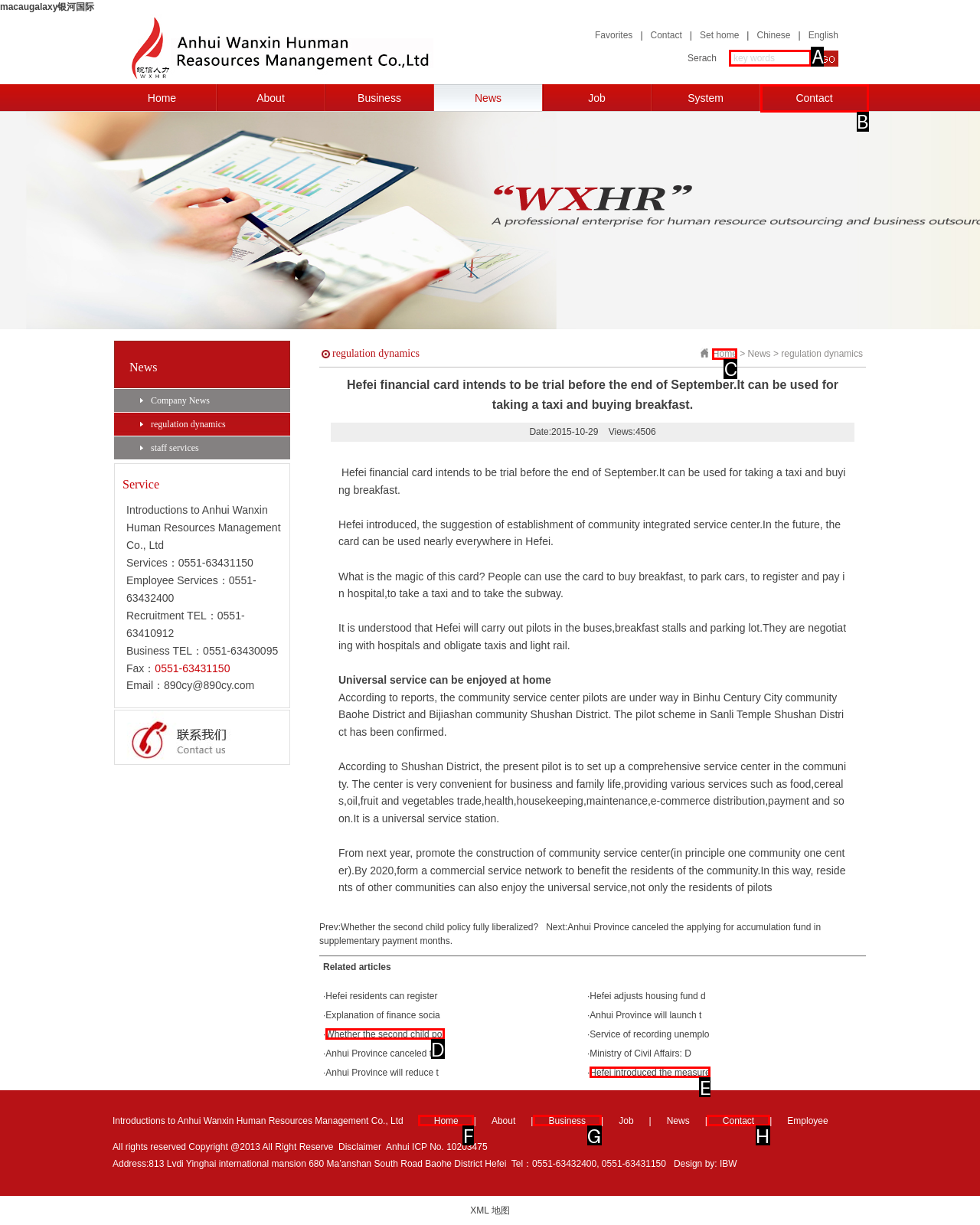Out of the given choices, which letter corresponds to the UI element required to Search for keywords? Answer with the letter.

A